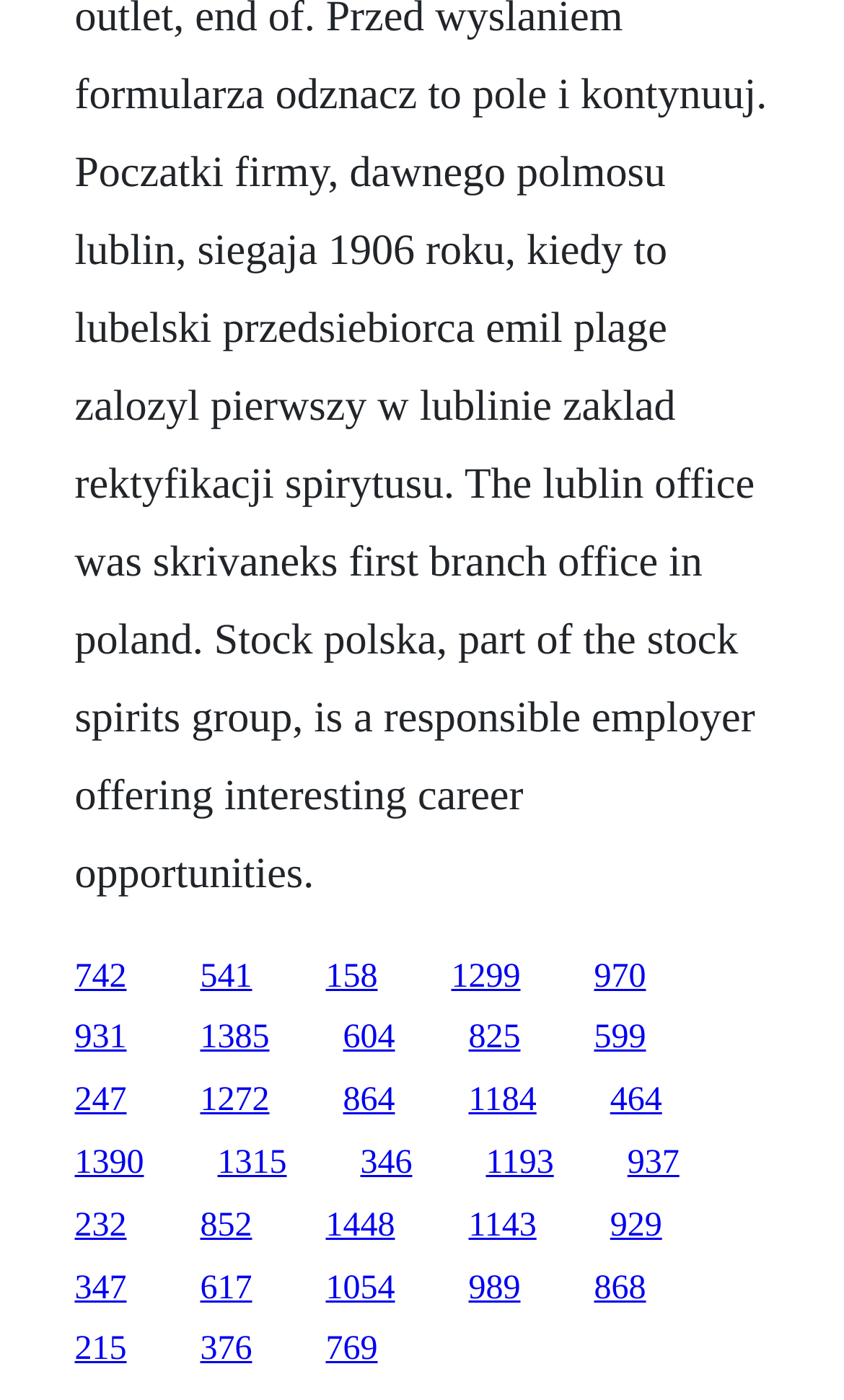Determine the bounding box for the UI element that matches this description: "232".

[0.088, 0.862, 0.15, 0.888]